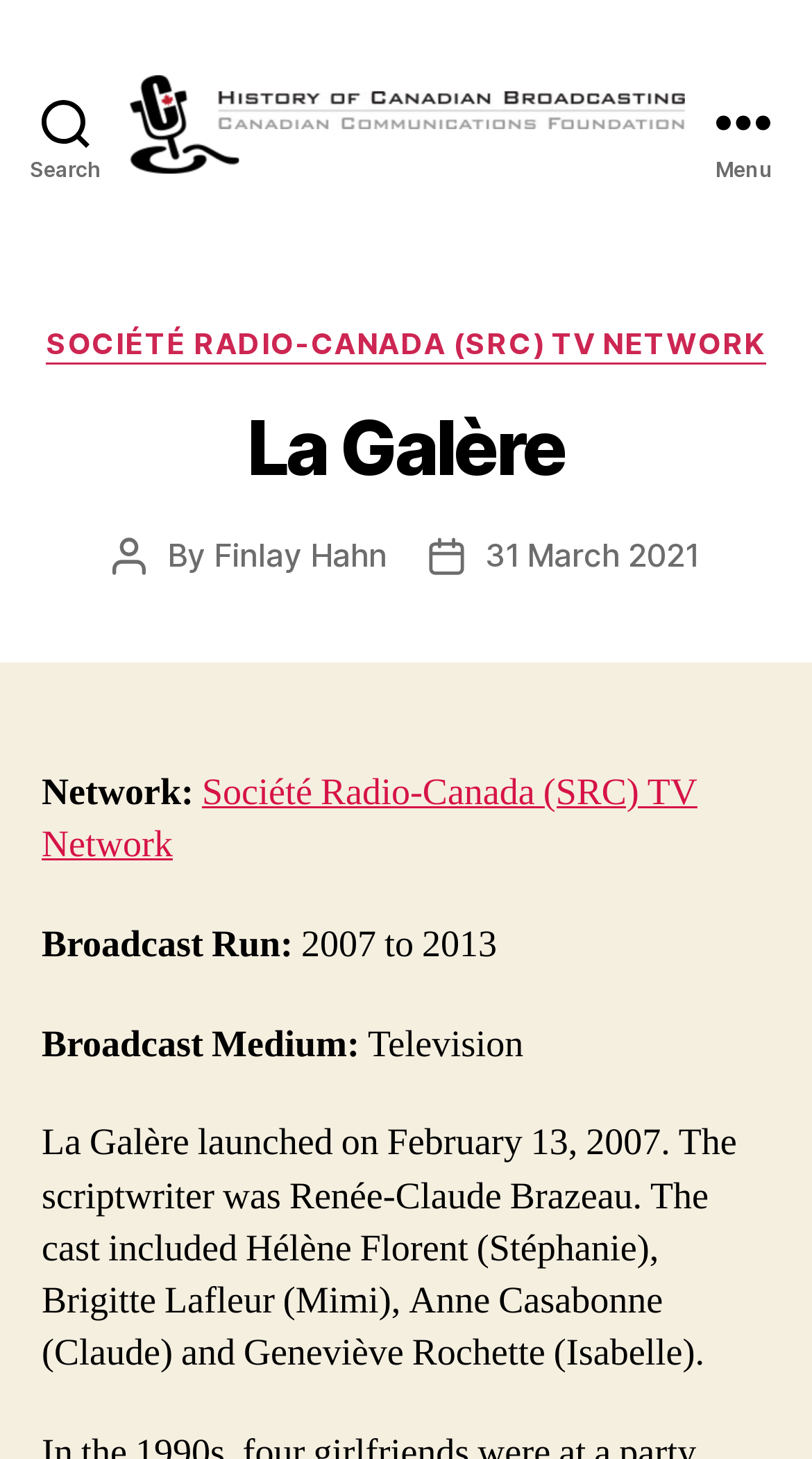Describe all the key features of the webpage in detail.

The webpage is about the history of Canadian broadcasting, specifically focusing on "La Galère". At the top left, there is a search button. Next to it, there is a link with an image, both sharing the same title "The History of Canadian Broadcasting". On the top right, there is a menu button.

When the menu button is expanded, a header section appears below it, containing several elements. There is a heading "La Galère" at the top, followed by a link to "SOCIÉTÉ RADIO-CANADA (SRC) TV NETWORK". Below that, there is a section with information about the post, including the author "Finlay Hahn" and the post date "31 March 2021".

Further down, there are several sections with information about the network, broadcast run, and broadcast medium. The network is listed as "Société Radio-Canada (SRC) TV Network", the broadcast run is from 2007 to 2013, and the broadcast medium is television. Finally, there is a paragraph of text describing the launch of "La Galère" on February 13, 2007, including the scriptwriter and cast members.